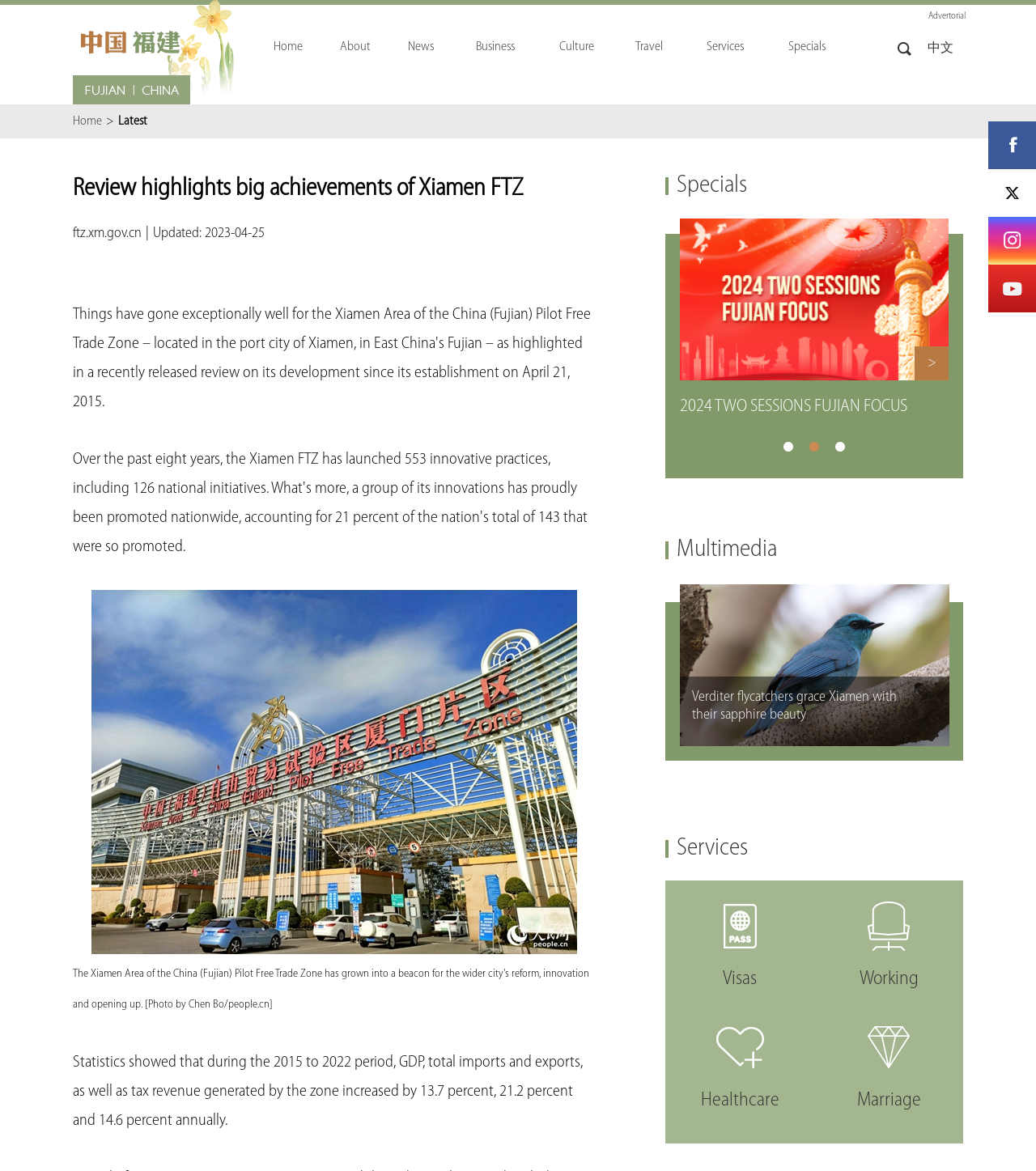Provide a brief response to the question below using a single word or phrase: 
What is the language of the link '中文'?

Chinese